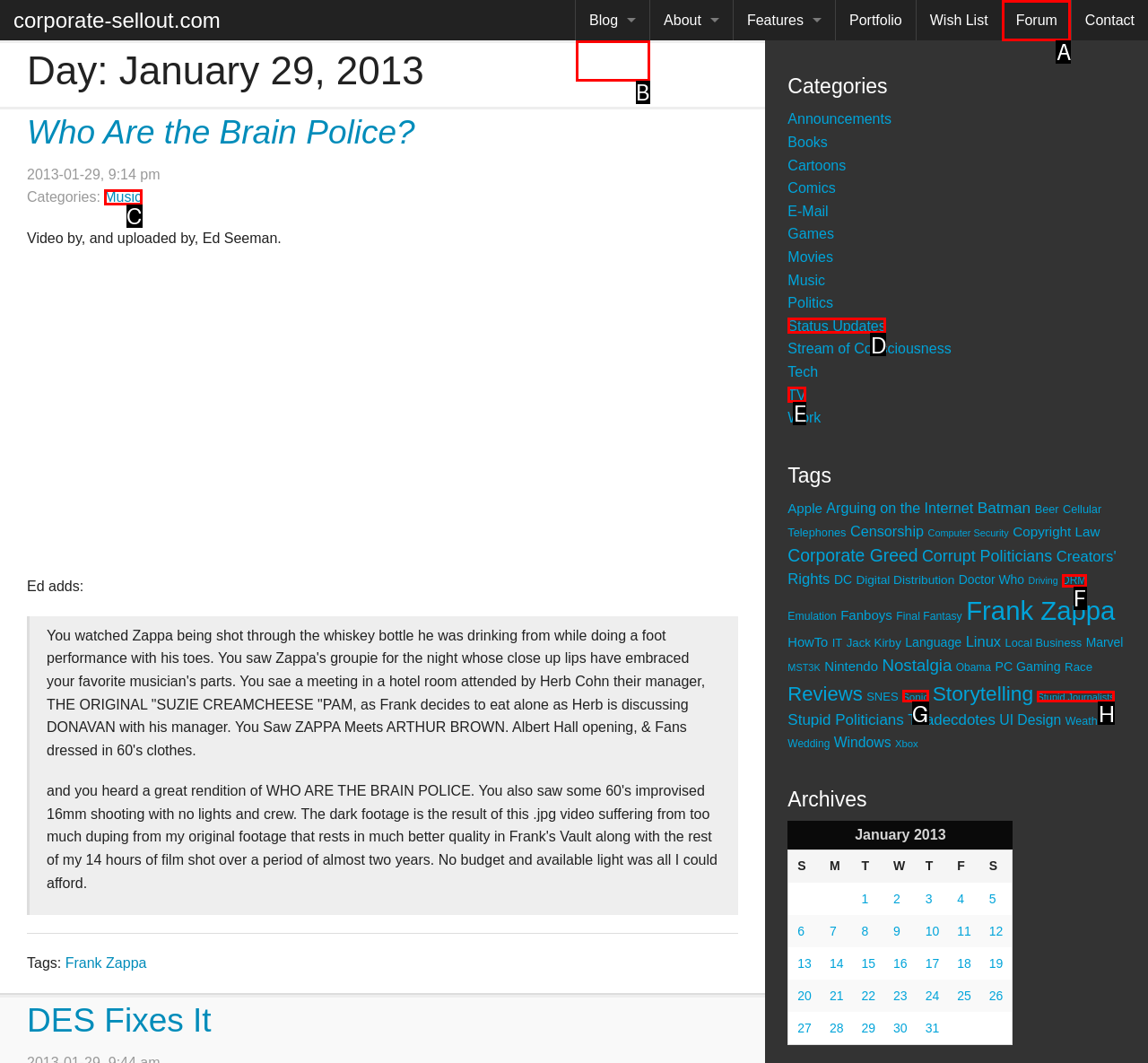For the instruction: Go to the 'Archives' page, determine the appropriate UI element to click from the given options. Respond with the letter corresponding to the correct choice.

B